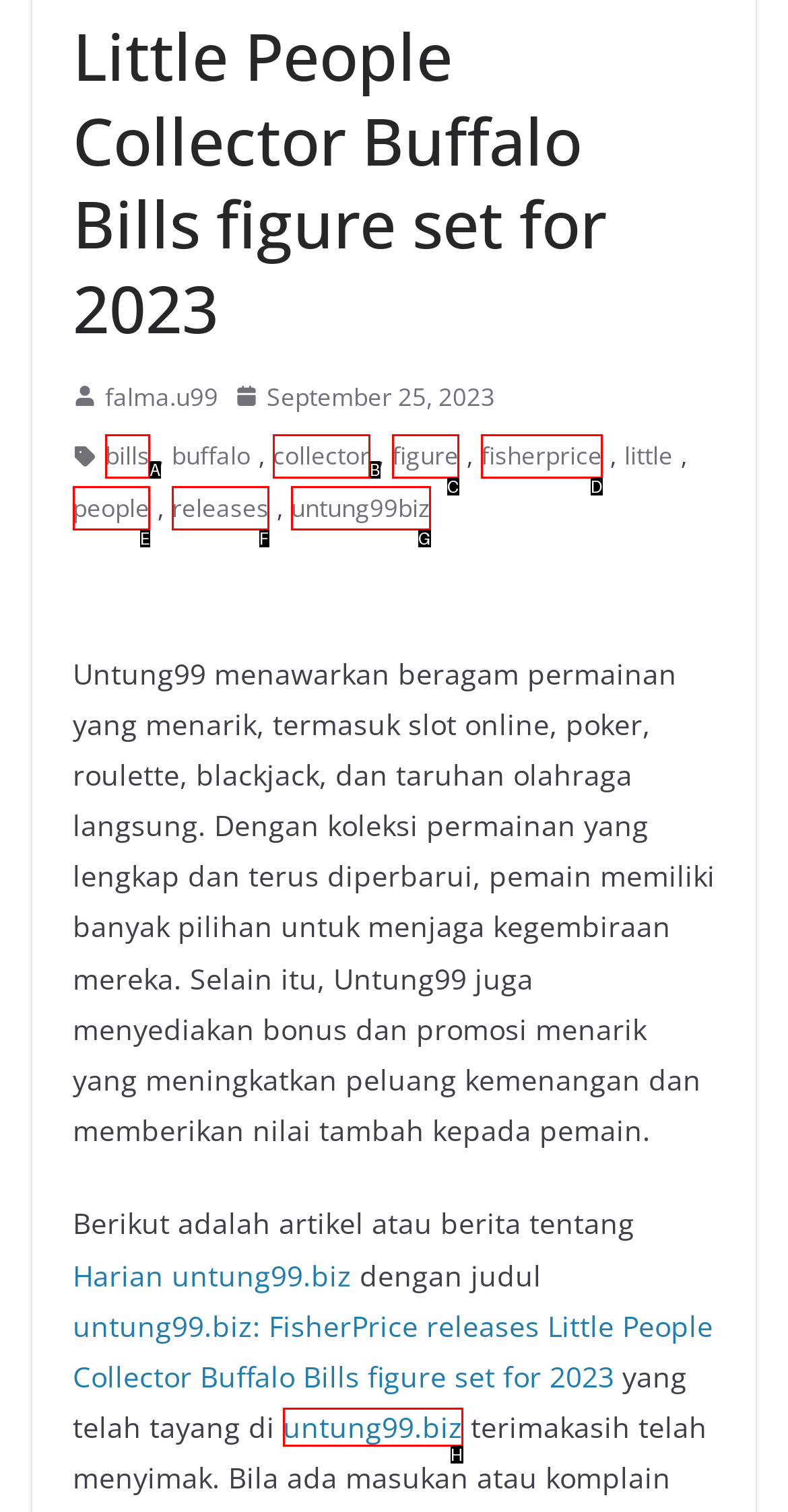Please provide the letter of the UI element that best fits the following description: fisherprice
Respond with the letter from the given choices only.

D